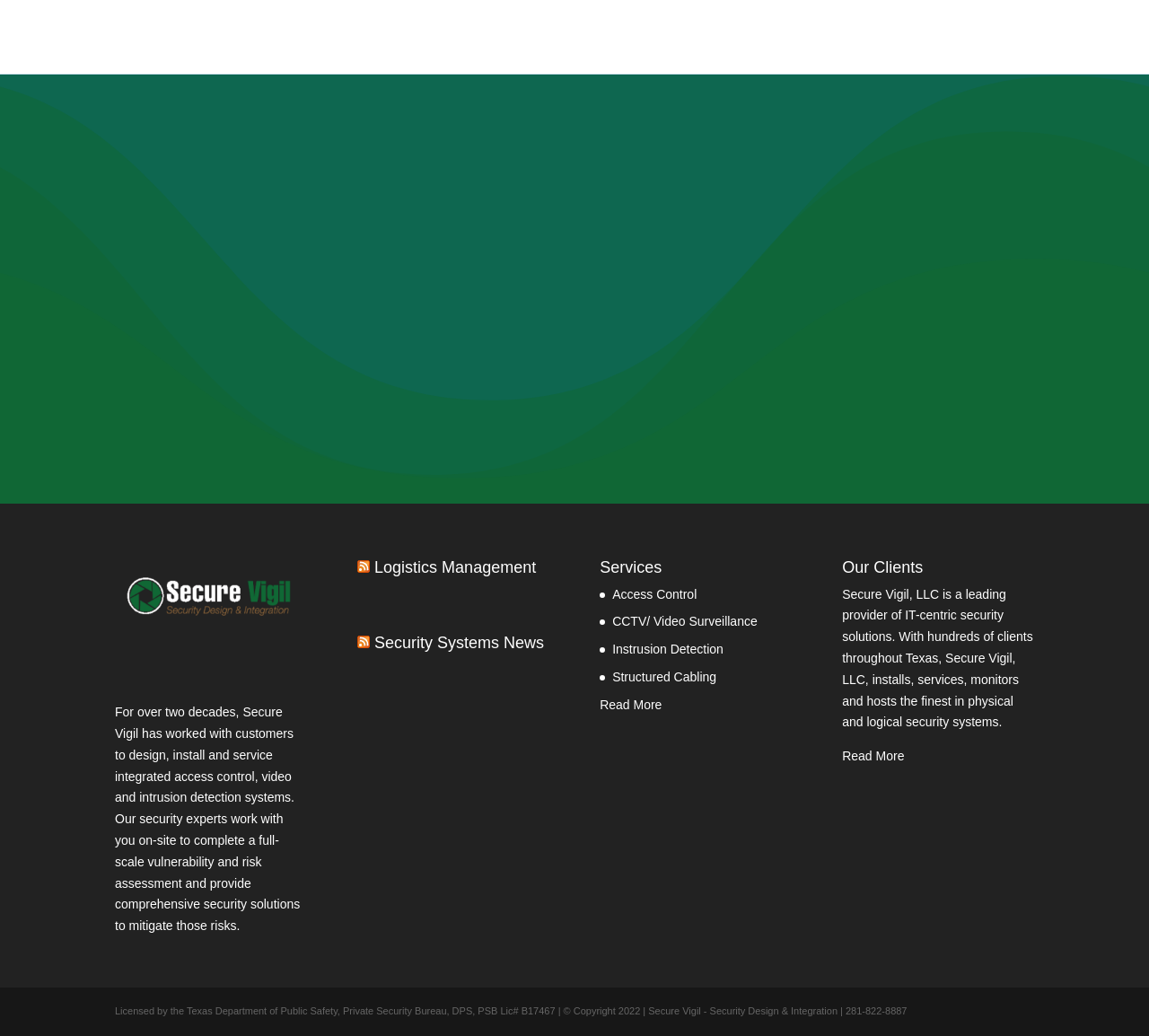Answer the question in a single word or phrase:
Is Secure Vigil licensed?

Yes